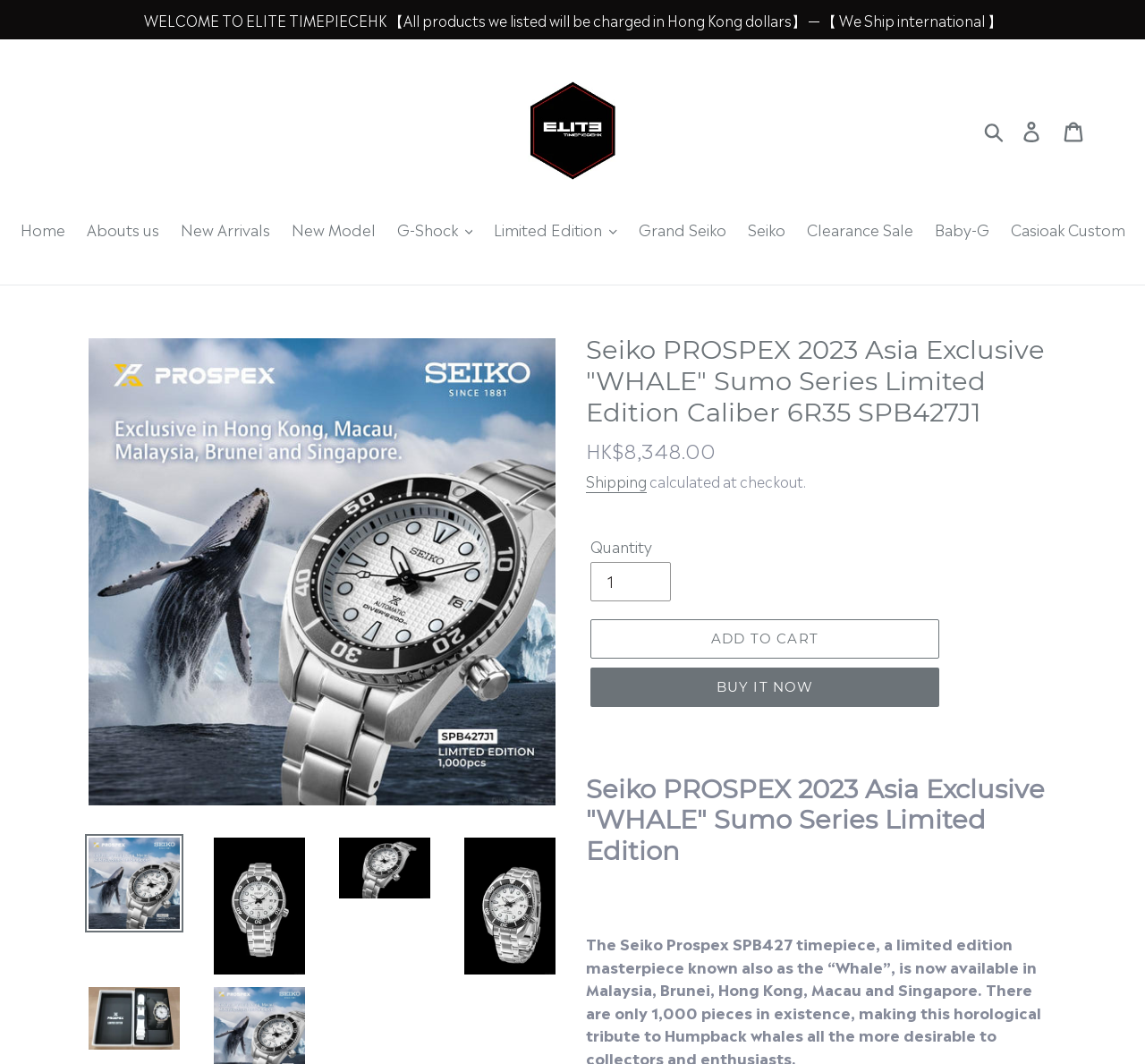How many images of the watch are shown?
Examine the screenshot and reply with a single word or phrase.

5